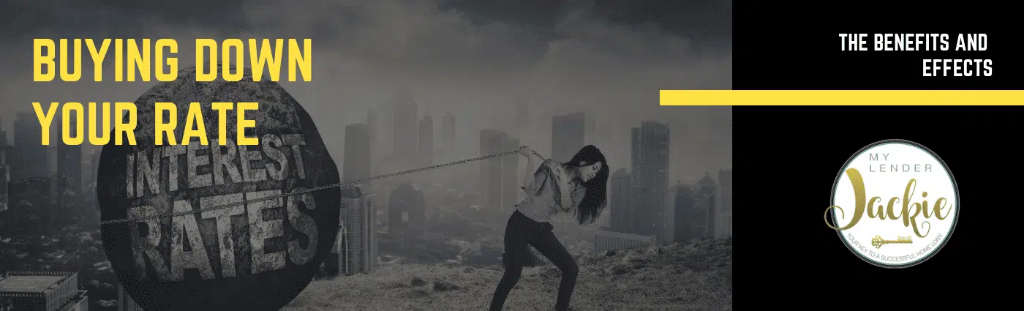Examine the image carefully and respond to the question with a detailed answer: 
Whose logo is displayed in the image?

The logo 'My Lender Jackie' is displayed in the image, indicating that this concept is presented in a personalized manner by a lending professional, emphasizing the branding and expertise of the lender.